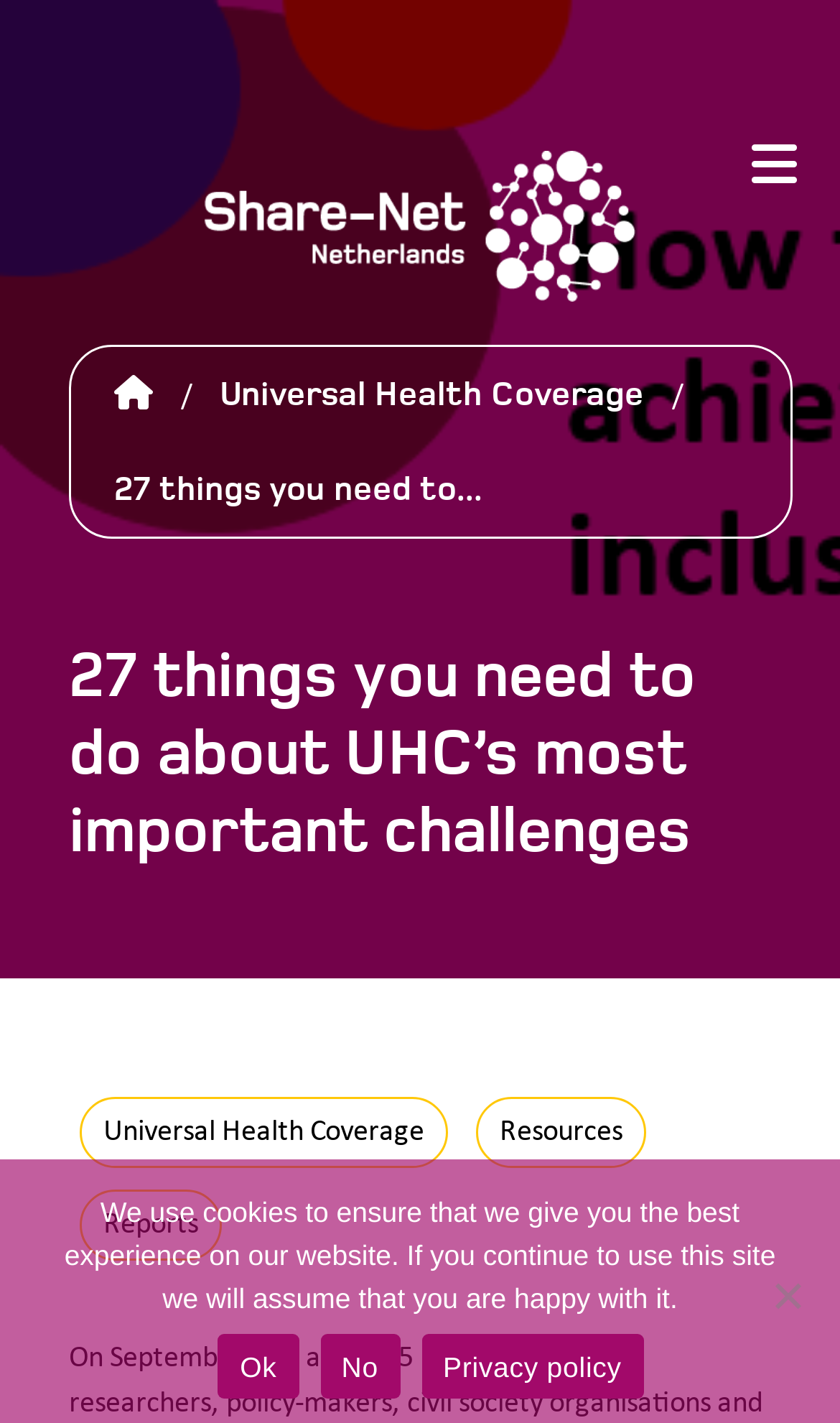Answer the following query concisely with a single word or phrase:
How many links are there in the top section?

4